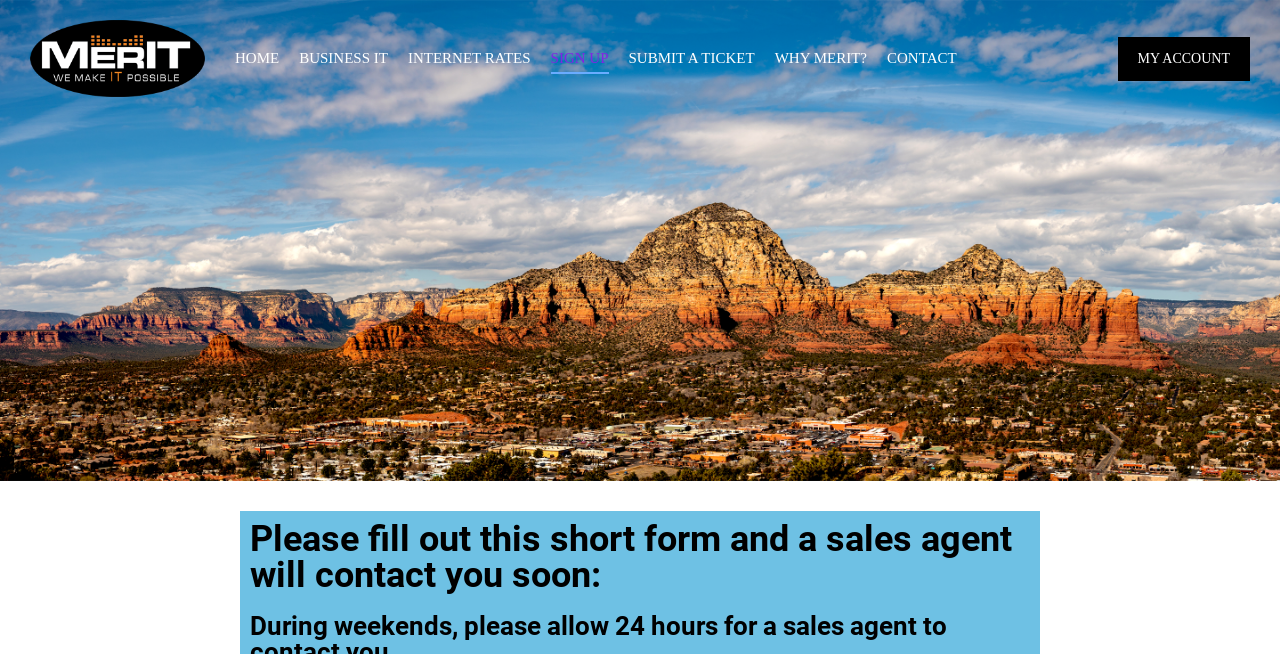What will happen after submitting the form?
Provide a detailed and extensive answer to the question.

Based on the heading above the form, it appears that after submitting the form, a sales agent will contact the user soon, likely to discuss their interest in the service or account.